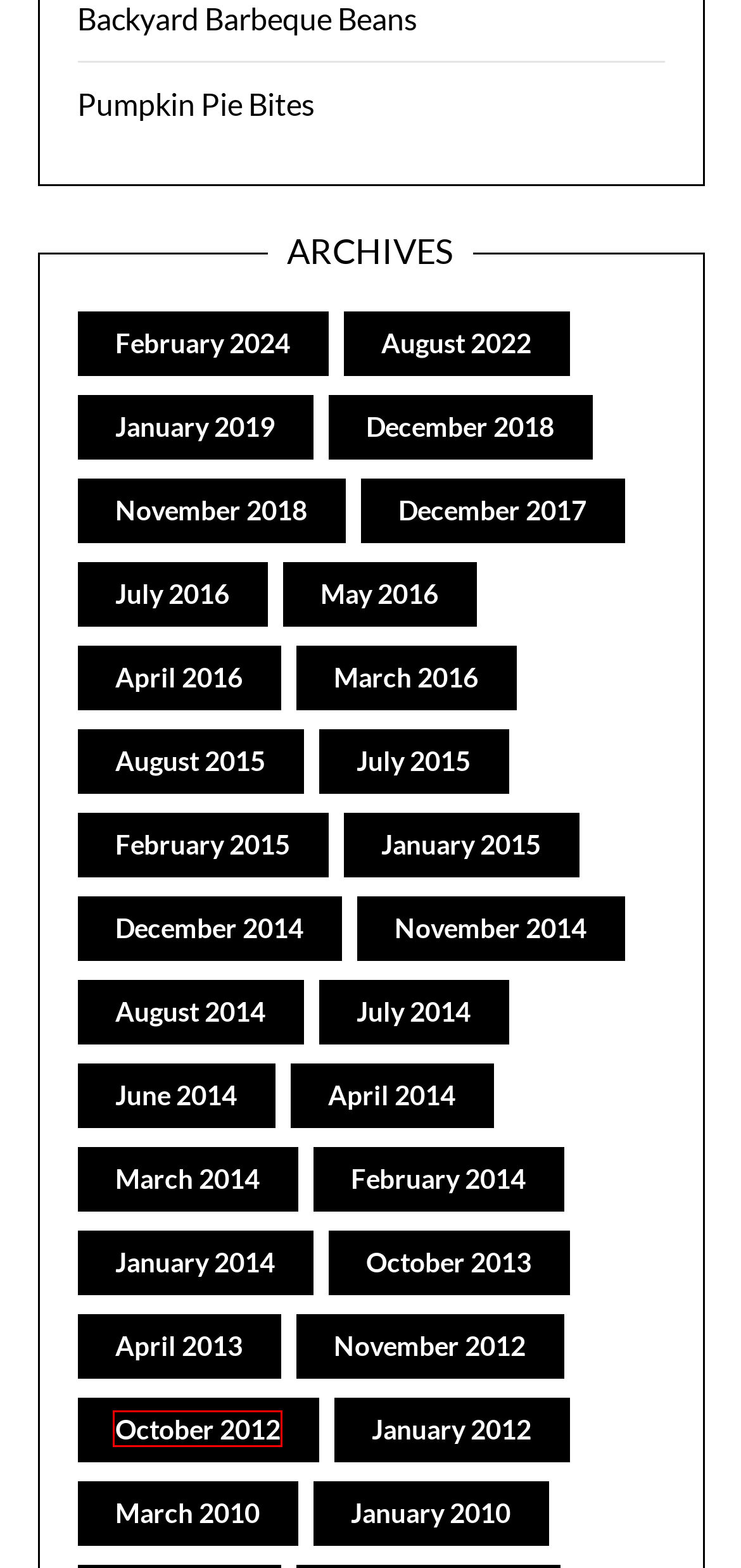Observe the provided screenshot of a webpage that has a red rectangle bounding box. Determine the webpage description that best matches the new webpage after clicking the element inside the red bounding box. Here are the candidates:
A. October 2012 – Christopher Kosovich
B. May 2016 – Christopher Kosovich
C. December 2018 – Christopher Kosovich
D. July 2016 – Christopher Kosovich
E. November 2018 – Christopher Kosovich
F. January 2010 – Christopher Kosovich
G. December 2014 – Christopher Kosovich
H. December 2017 – Christopher Kosovich

A